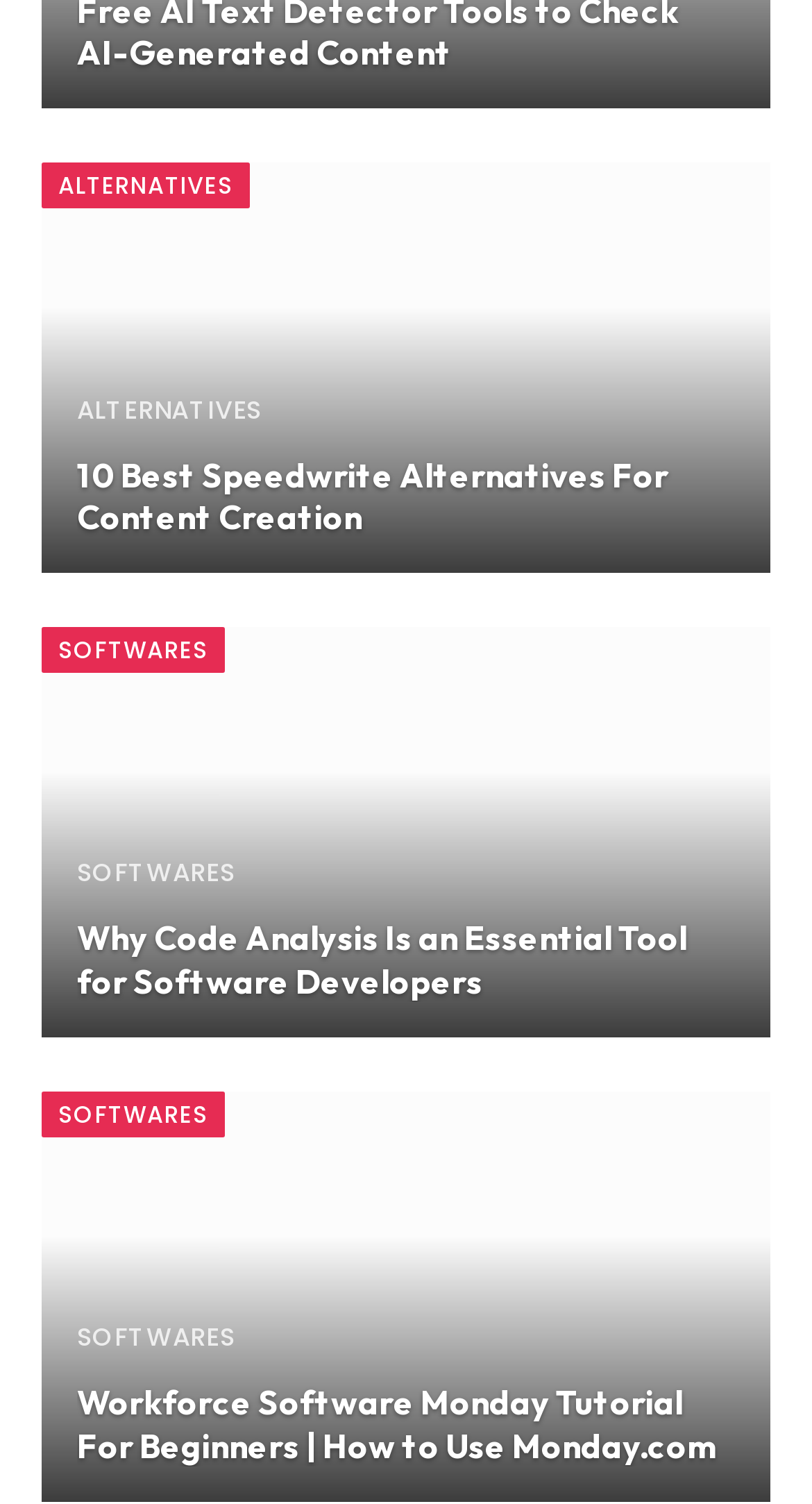Specify the bounding box coordinates of the element's area that should be clicked to execute the given instruction: "Go to Jason Cordova's homepage". The coordinates should be four float numbers between 0 and 1, i.e., [left, top, right, bottom].

None